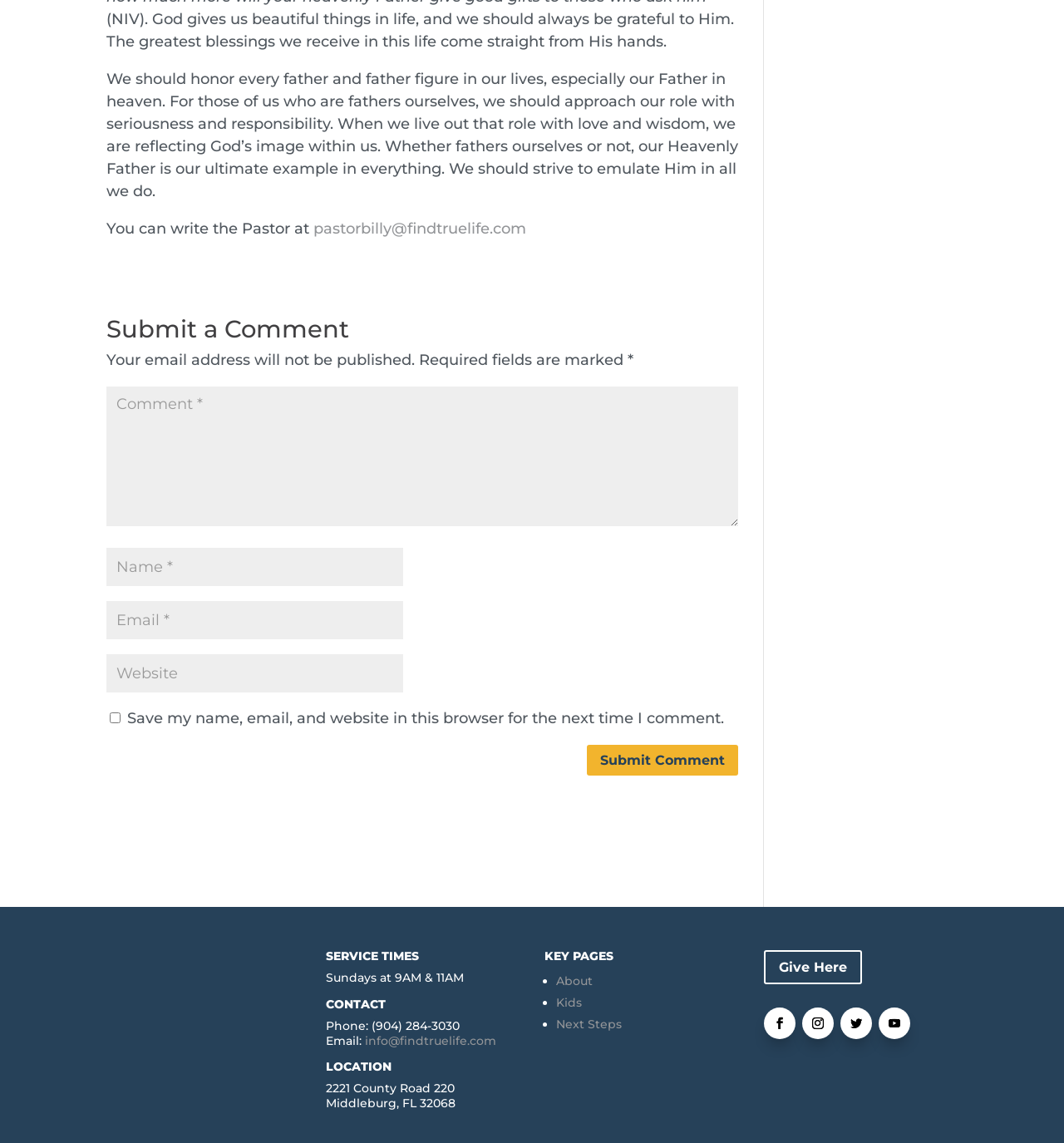What is the phone number of the church?
Use the image to answer the question with a single word or phrase.

(904) 284-3030